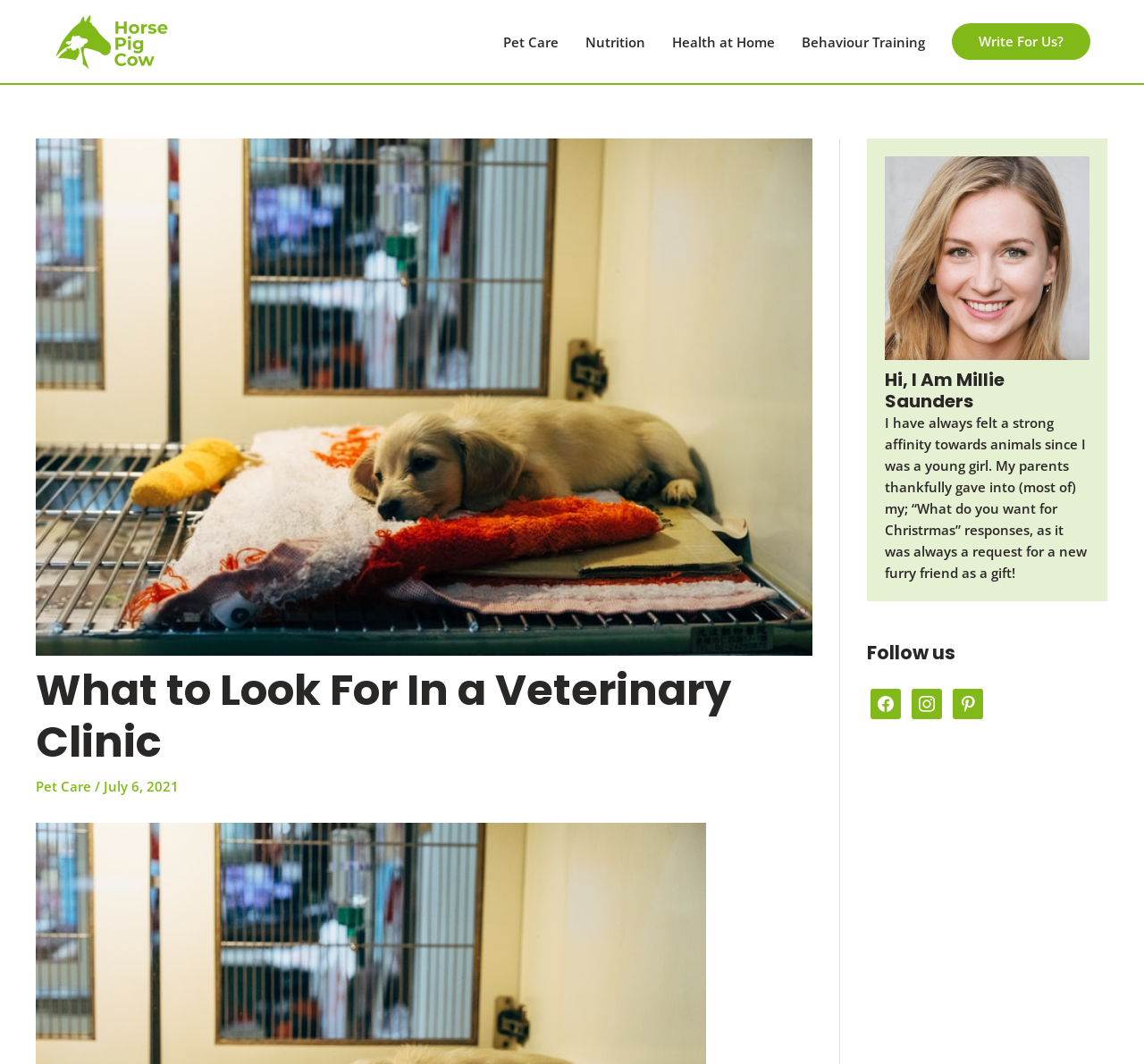Give a short answer to this question using one word or a phrase:
How many social media links are available?

3